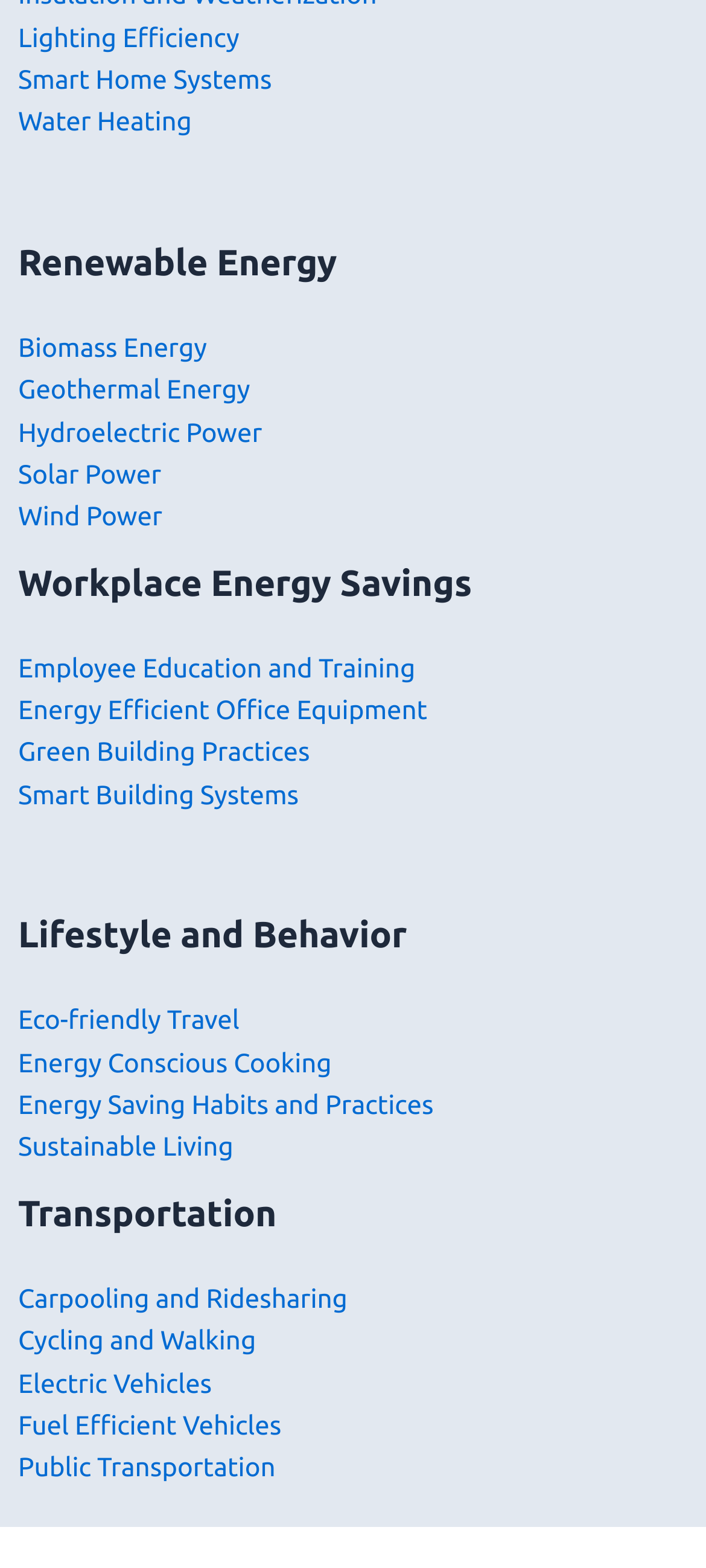Determine the bounding box coordinates for the UI element with the following description: "Biomass Energy". The coordinates should be four float numbers between 0 and 1, represented as [left, top, right, bottom].

[0.026, 0.211, 0.293, 0.231]